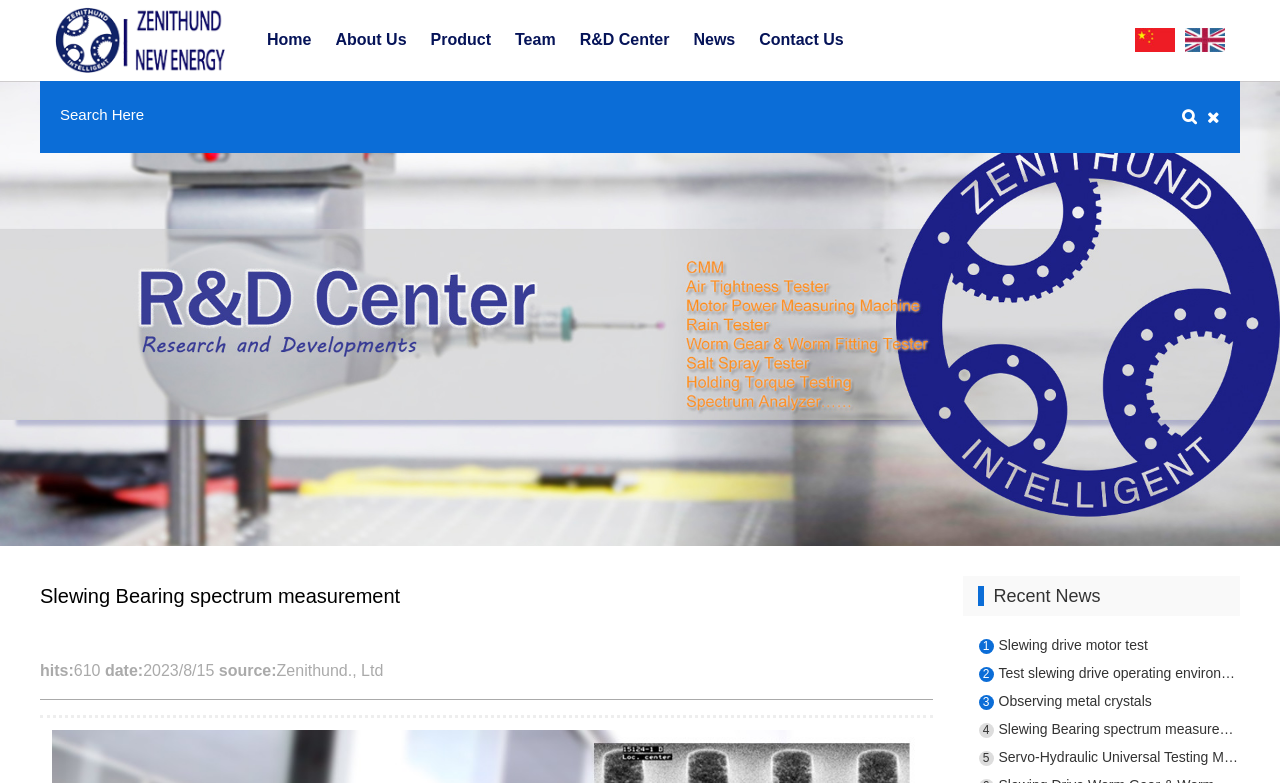Mark the bounding box of the element that matches the following description: "Team".

[0.393, 0.0, 0.443, 0.102]